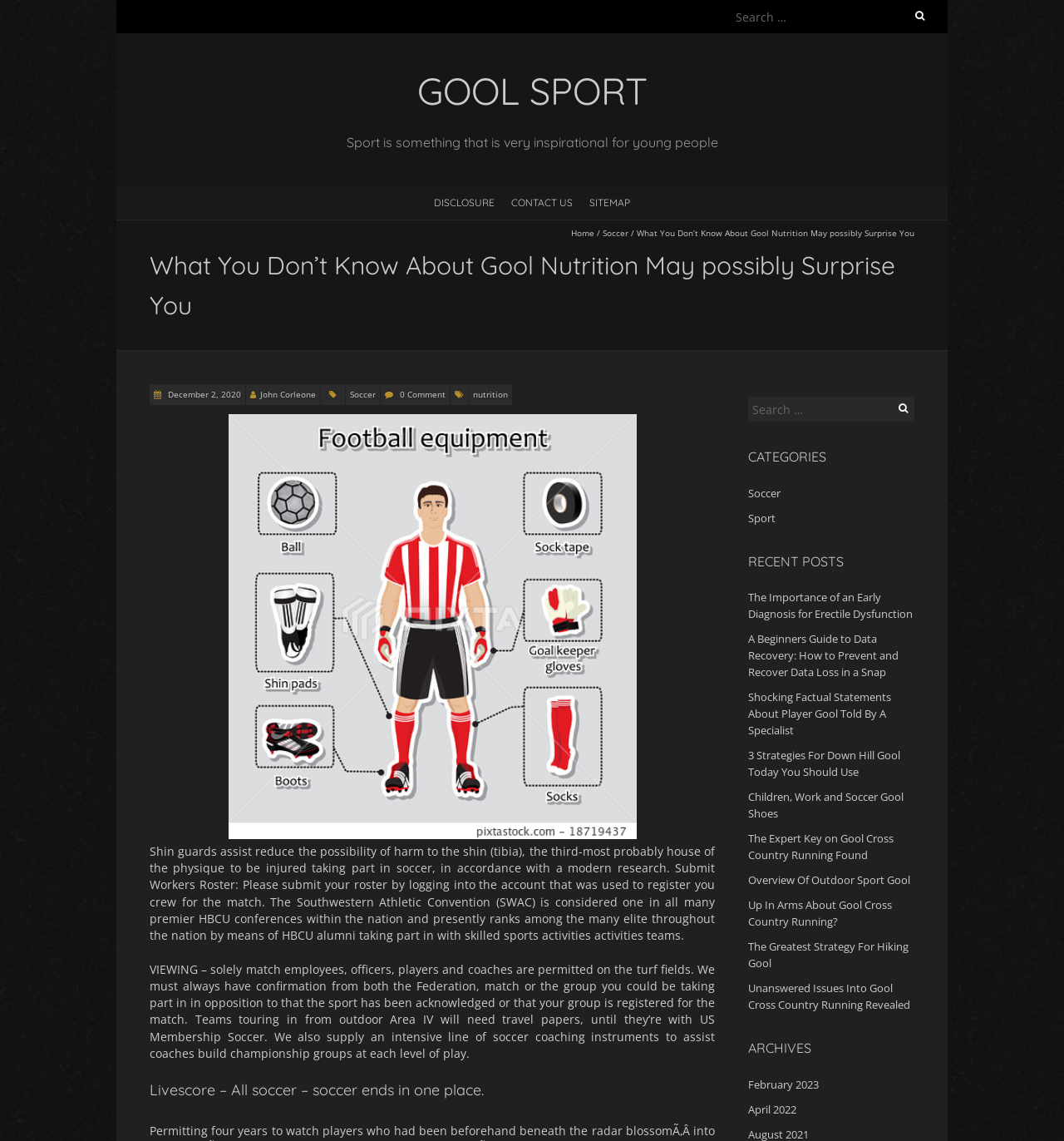Find and provide the bounding box coordinates for the UI element described here: "February 2023". The coordinates should be given as four float numbers between 0 and 1: [left, top, right, bottom].

[0.703, 0.944, 0.77, 0.957]